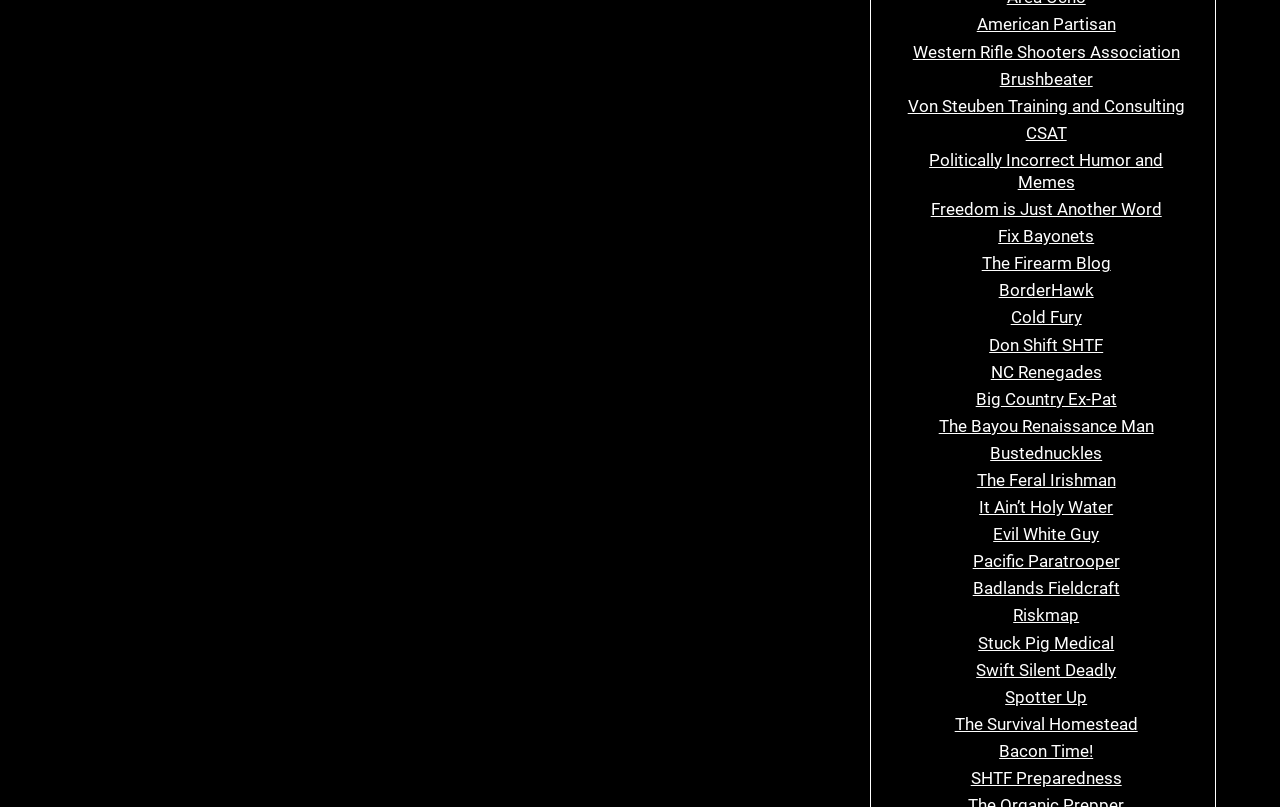Please determine the bounding box coordinates of the element to click on in order to accomplish the following task: "Discover CSAT". Ensure the coordinates are four float numbers ranging from 0 to 1, i.e., [left, top, right, bottom].

[0.801, 0.152, 0.833, 0.177]